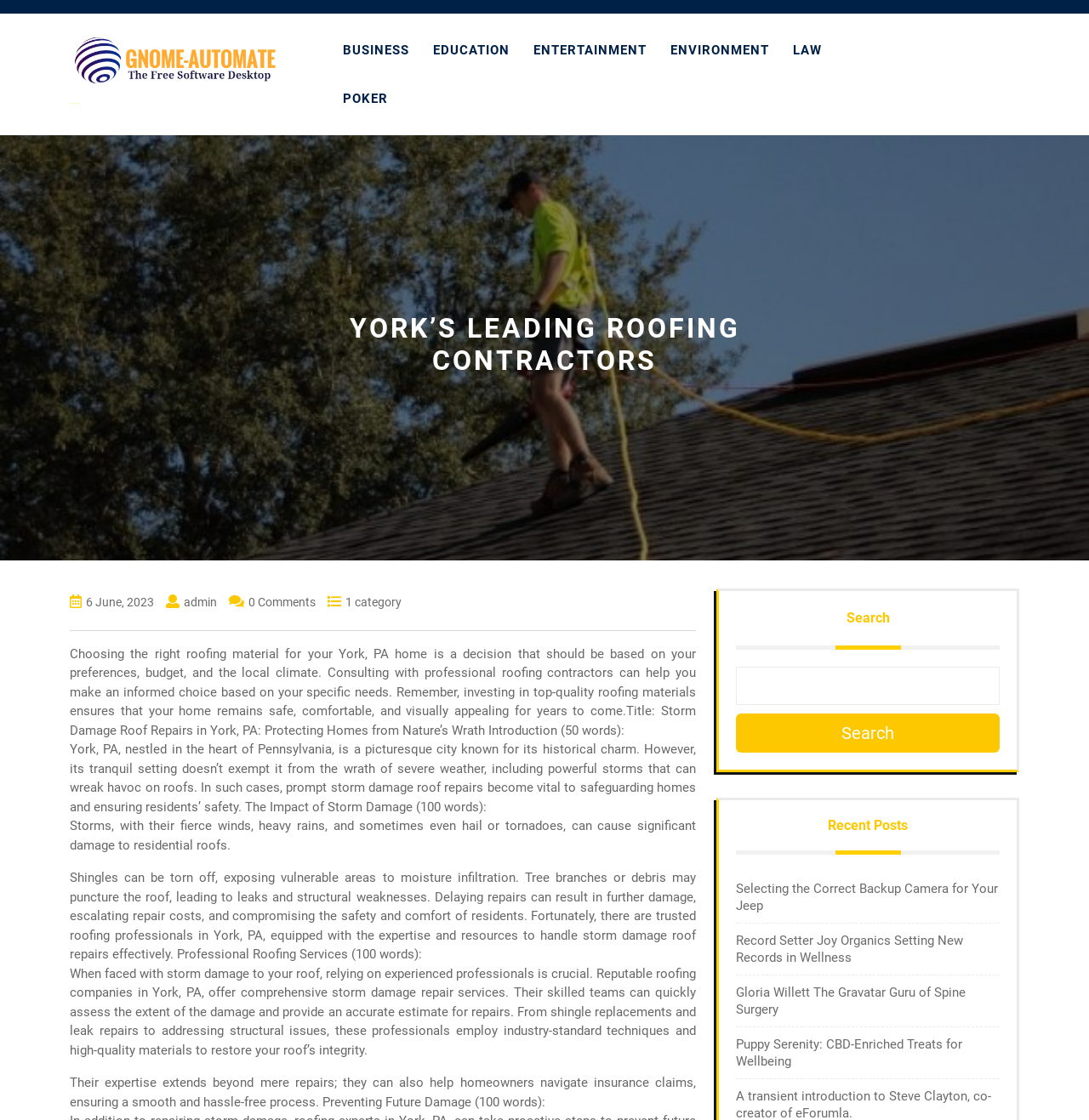Construct a thorough caption encompassing all aspects of the webpage.

The webpage is about Gnome-Automate, a leading roofing contractor in York, PA. At the top, there is a logo and a heading with the company name. Below the logo, there is a navigation menu with several links to different categories, including BUSINESS, EDUCATION, ENTERTAINMENT, ENVIRONMENT, LAW, and POKER.

On the left side of the page, there is a large image with the title "York's Leading Roofing Contractors" and a heading that reads "YORK'S LEADING ROOFING CONTRACTORS". Below the heading, there are several lines of text, including the date "6 June, 2023", the author "admin", and the number of comments "0 Comments".

The main content of the page is an article about storm damage roof repairs in York, PA. The article is divided into several sections, including an introduction, "The Impact of Storm Damage", "Professional Roofing Services", and "Preventing Future Damage". Each section has a heading and several paragraphs of text that discuss the importance of prompt storm damage roof repairs and the services offered by reputable roofing companies in York, PA.

On the right side of the page, there is a search bar with a button and a heading that reads "Recent Posts". Below the search bar, there are several links to recent posts, including articles about backup cameras for Jeeps, wellness records, spine surgery, and CBD-enriched treats for puppies.

Overall, the webpage is well-organized and easy to navigate, with a clear focus on providing information about storm damage roof repairs and the services offered by Gnome-Automate.